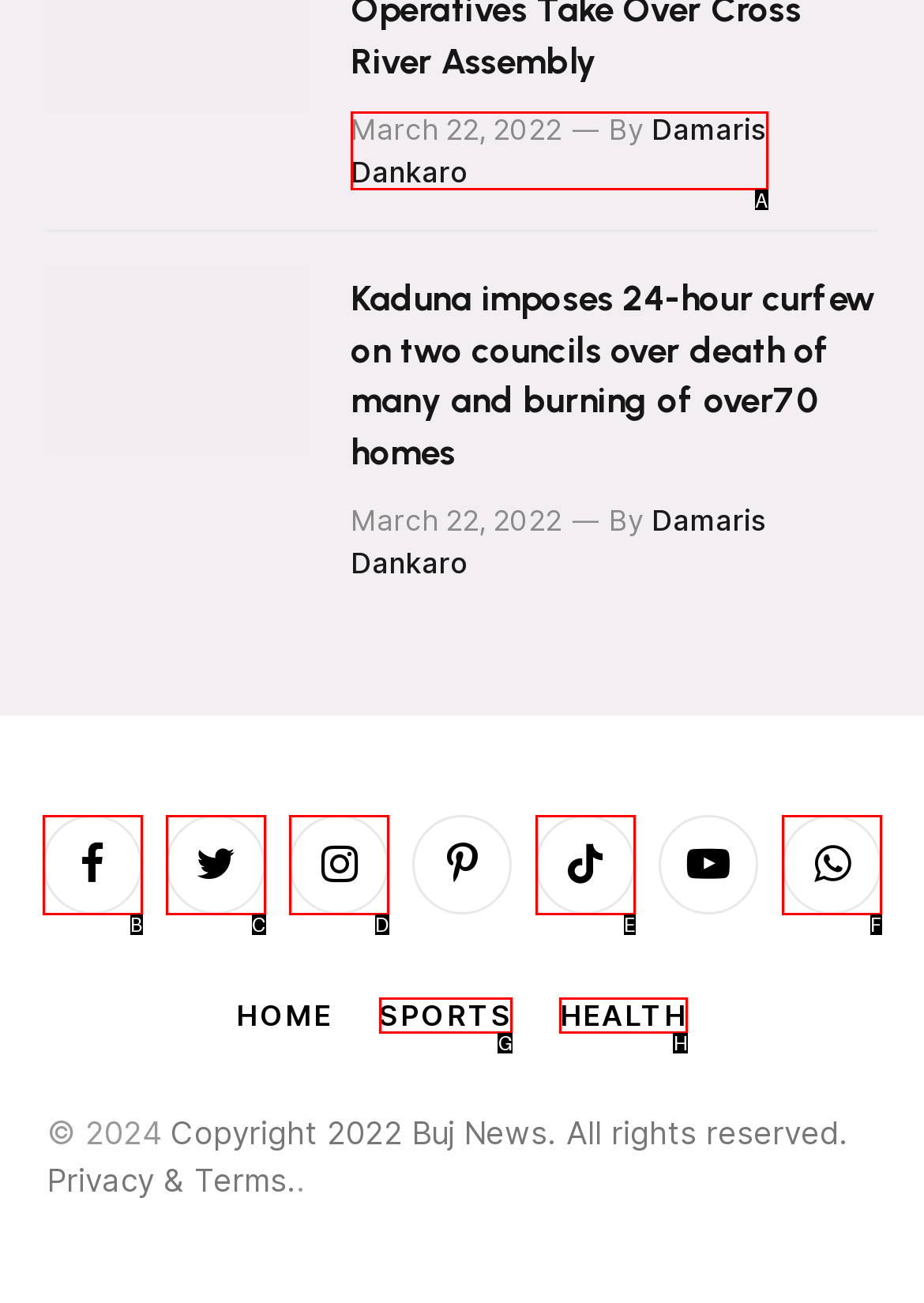Match the following description to the correct HTML element: Twitter Indicate your choice by providing the letter.

C